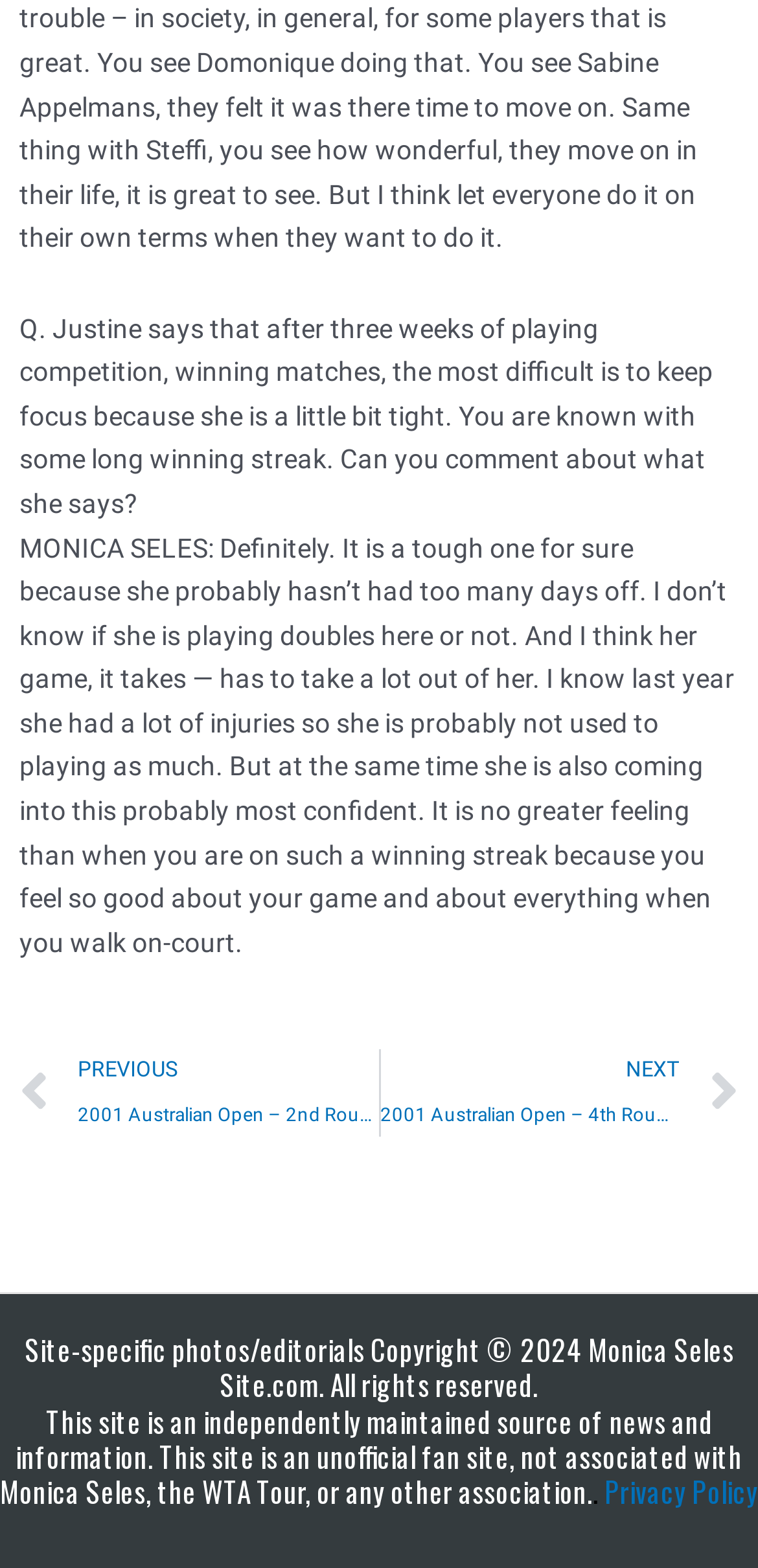Answer the question in one word or a short phrase:
Who is the speaker in the interview?

Monica Seles